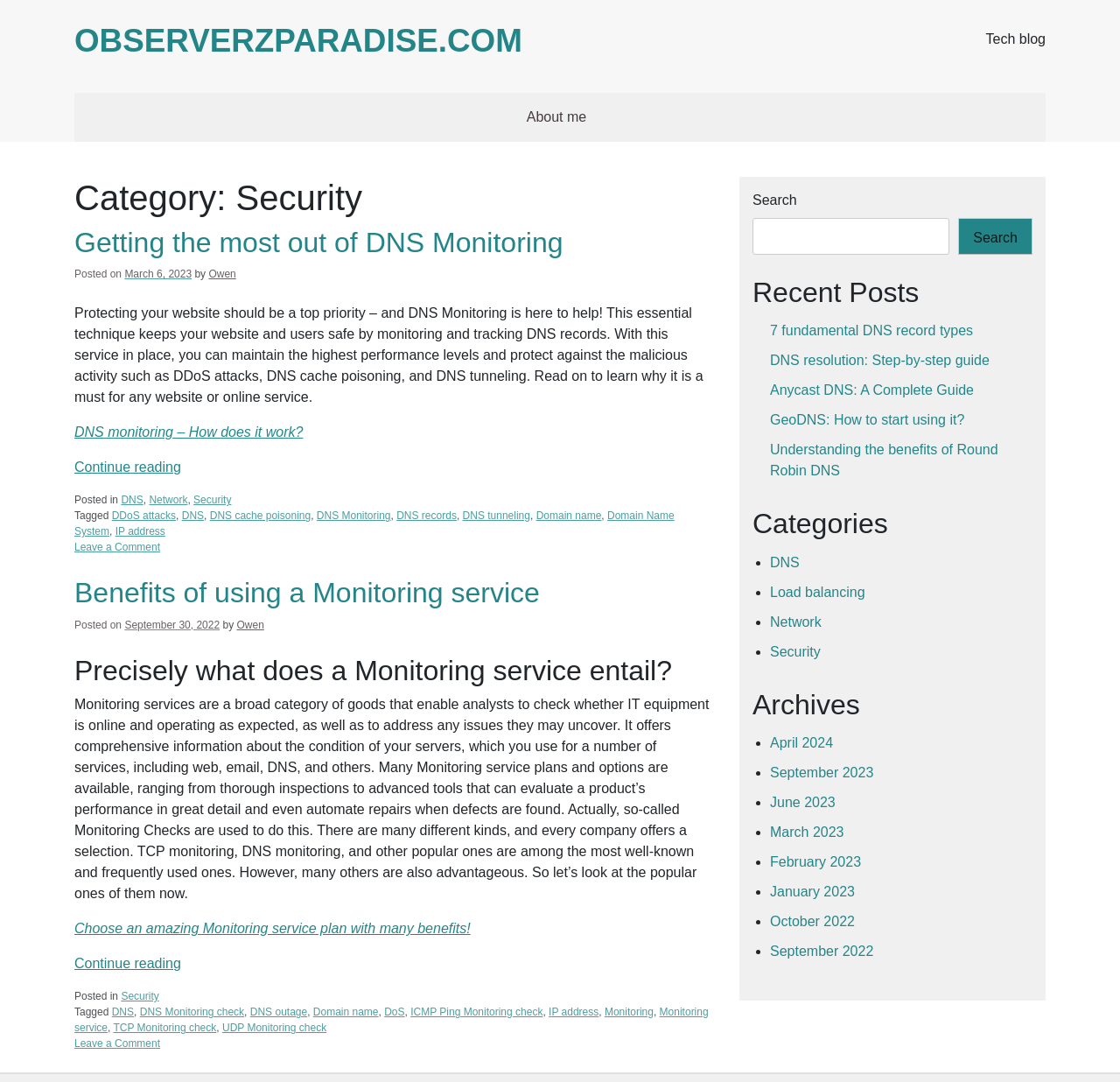Find and indicate the bounding box coordinates of the region you should select to follow the given instruction: "View the 'Scripture Readings' article".

None